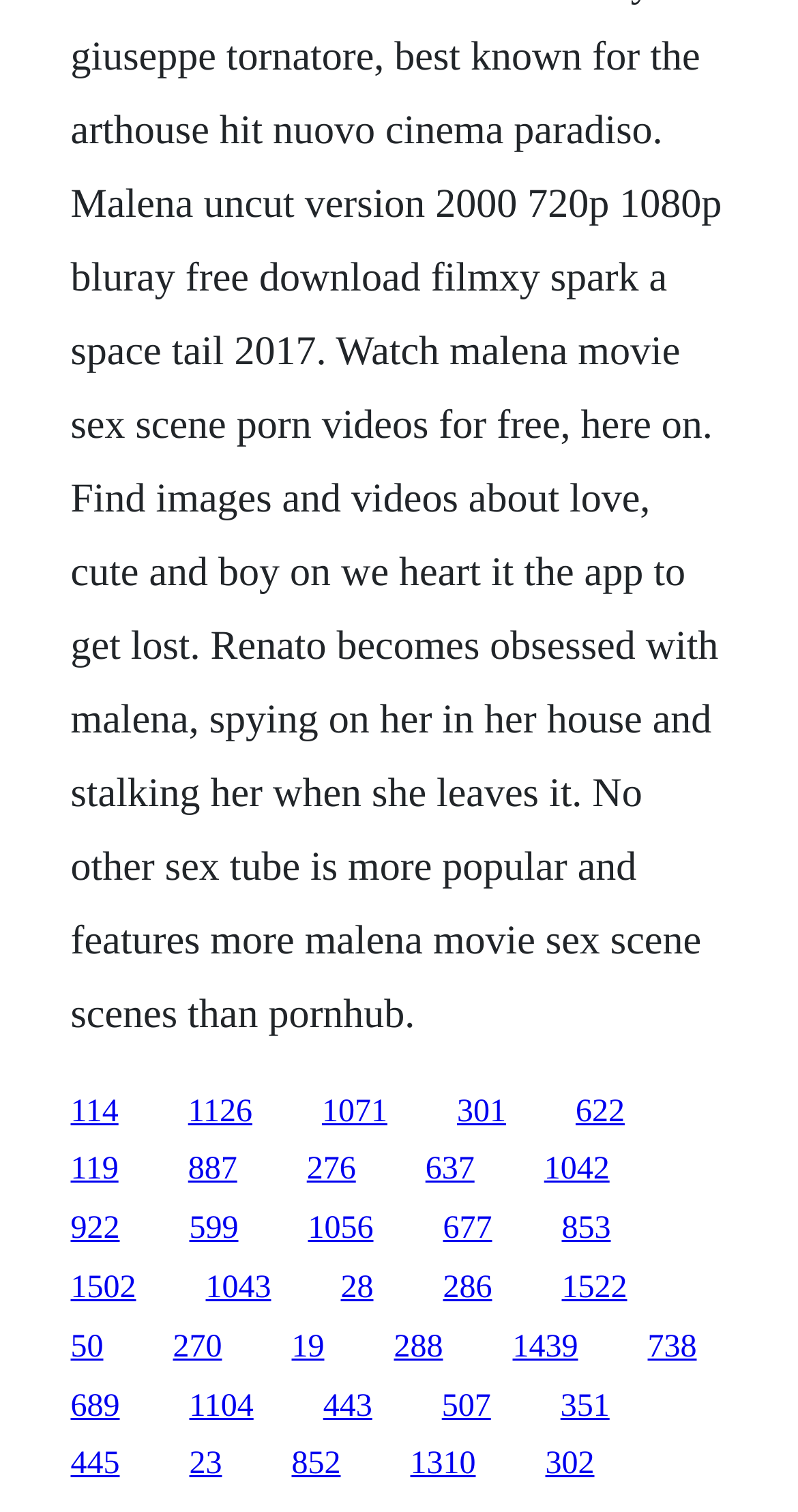Pinpoint the bounding box coordinates of the area that must be clicked to complete this instruction: "go to the fifth link".

[0.721, 0.723, 0.783, 0.746]